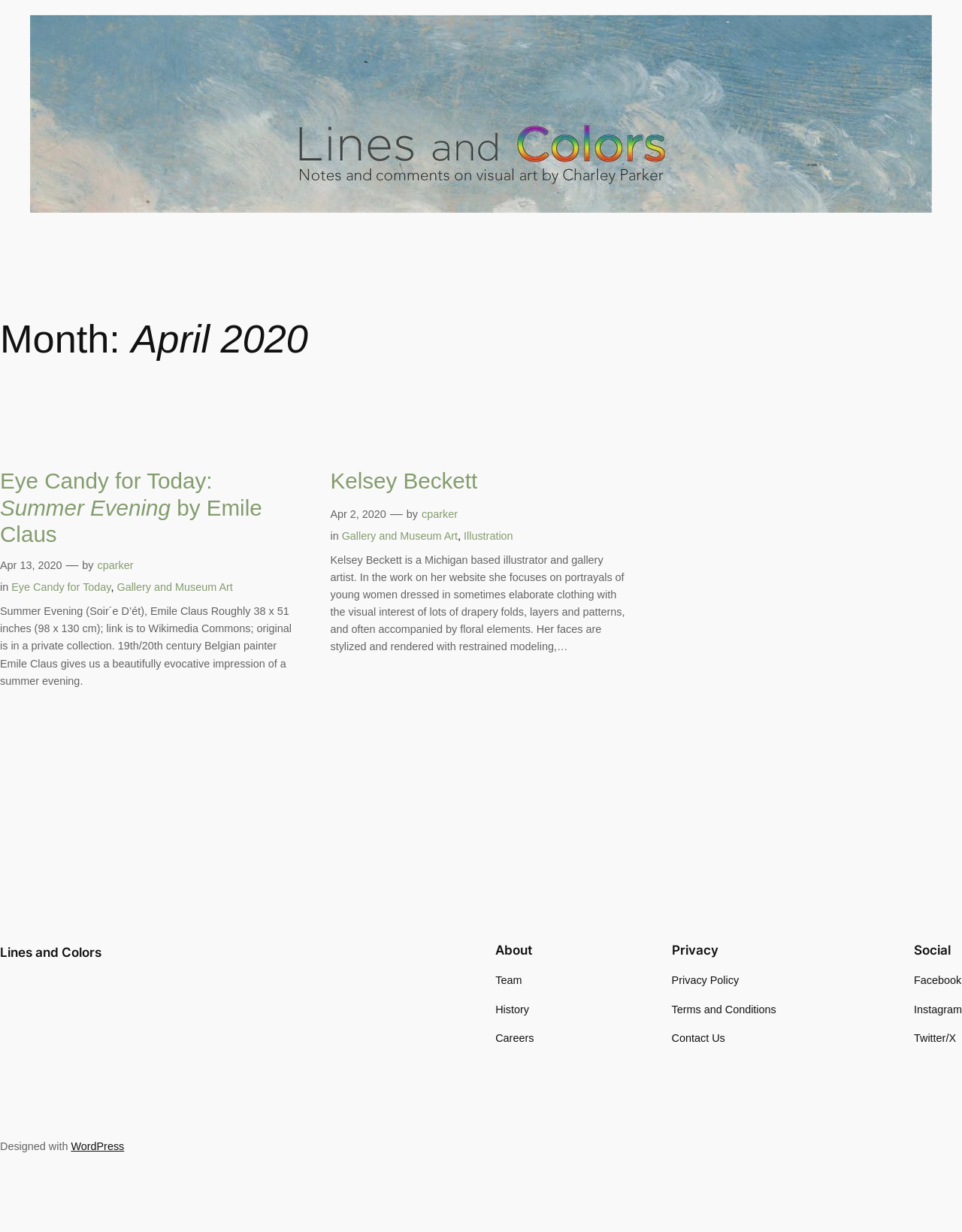What is the category of the post 'Kelsey Beckett'?
Please interpret the details in the image and answer the question thoroughly.

I found the categories of the post 'Kelsey Beckett' by looking at the links associated with the post, which include 'Gallery and Museum Art' and 'Illustration'.